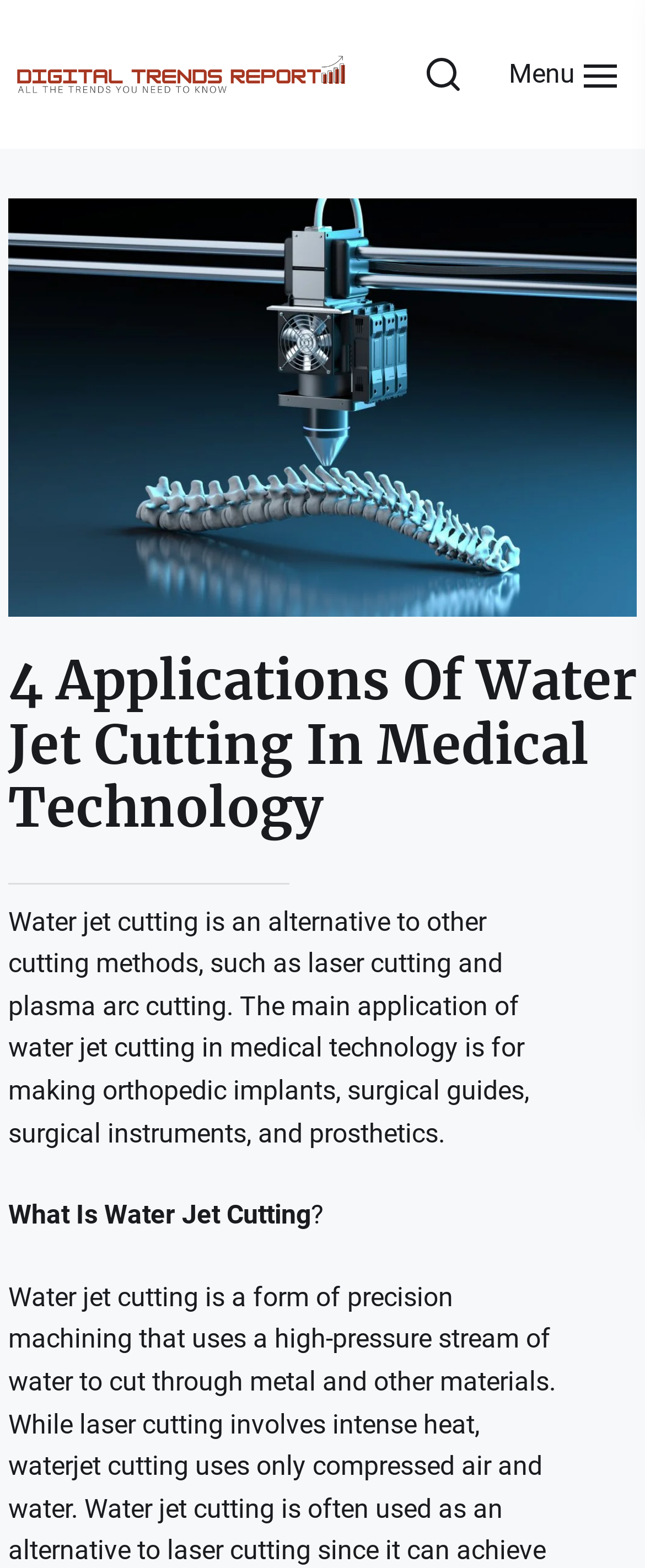From the element description parent_node: Search for: value="Search", predict the bounding box coordinates of the UI element. The coordinates must be specified in the format (top-left x, top-left y, bottom-right x, bottom-right y) and should be within the 0 to 1 range.

None